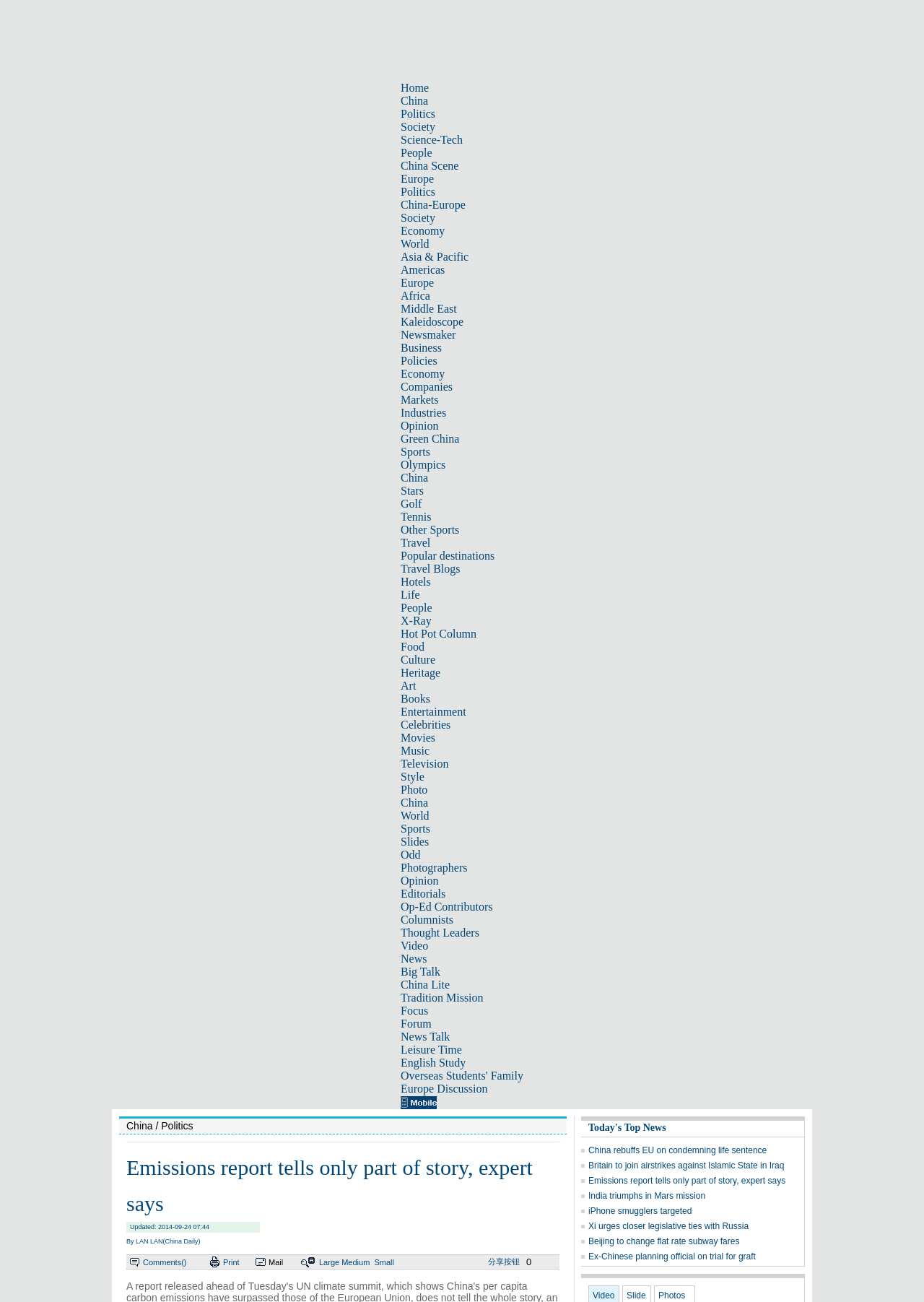Please identify the bounding box coordinates of the element's region that needs to be clicked to fulfill the following instruction: "Click on the 'Video' link". The bounding box coordinates should consist of four float numbers between 0 and 1, i.e., [left, top, right, bottom].

[0.434, 0.722, 0.463, 0.731]